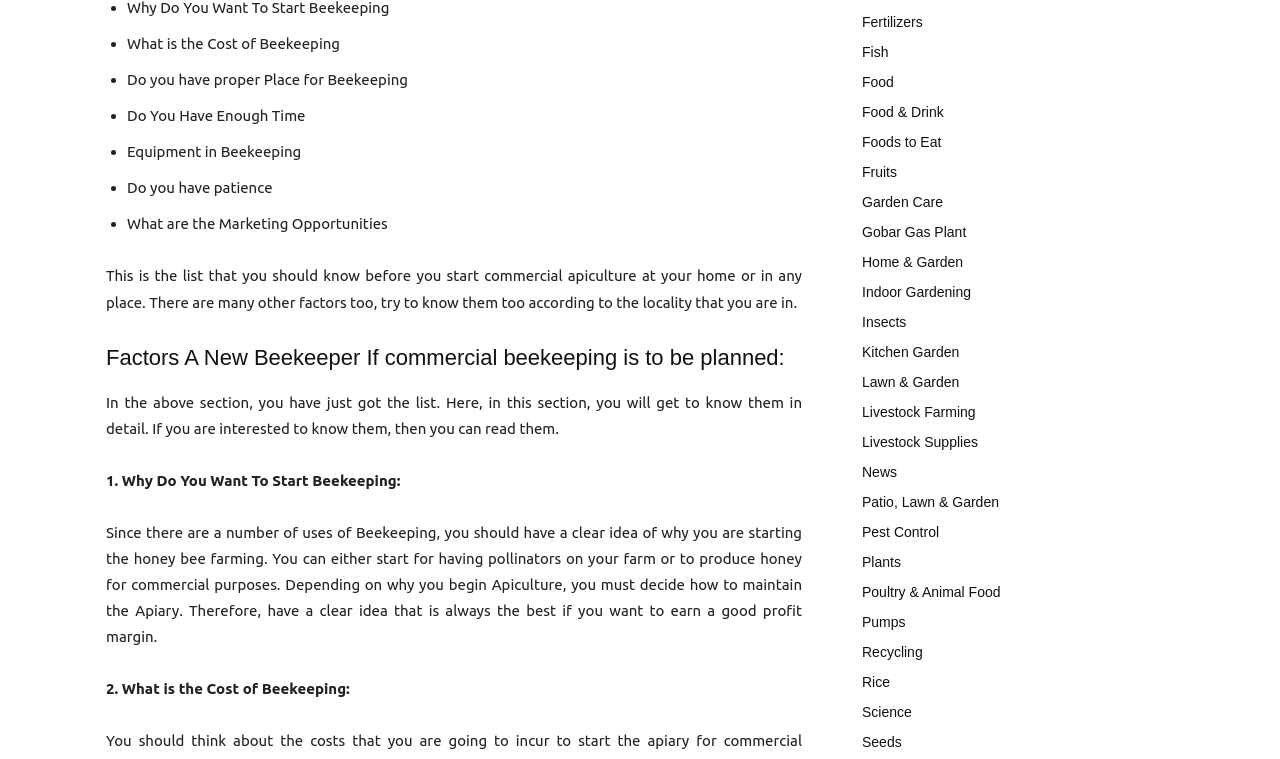Give a succinct answer to this question in a single word or phrase: 
How many links are present in the webpage?

30